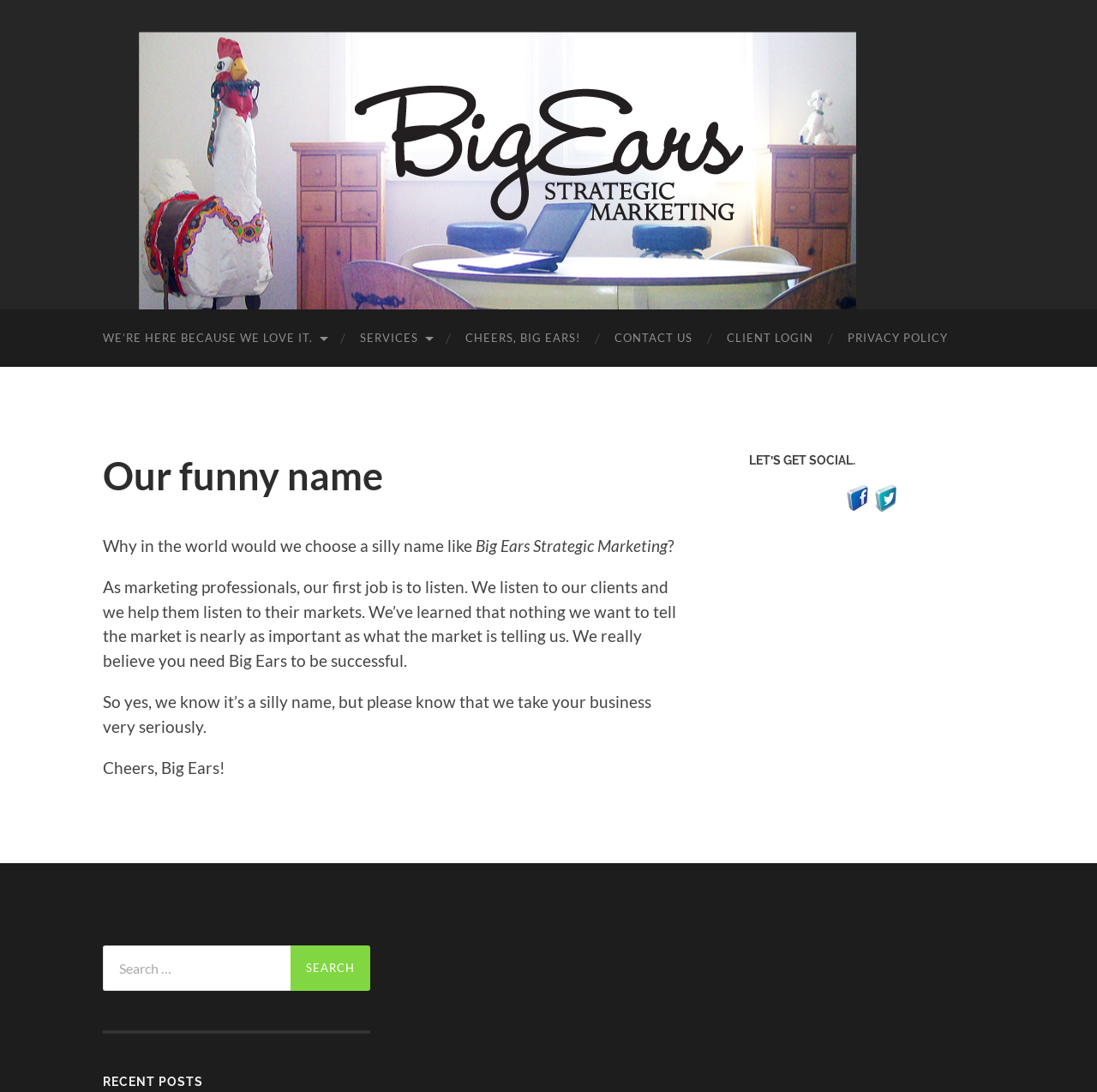Determine the bounding box for the described UI element: "title="Visit Us On Twitter"".

[0.795, 0.456, 0.82, 0.471]